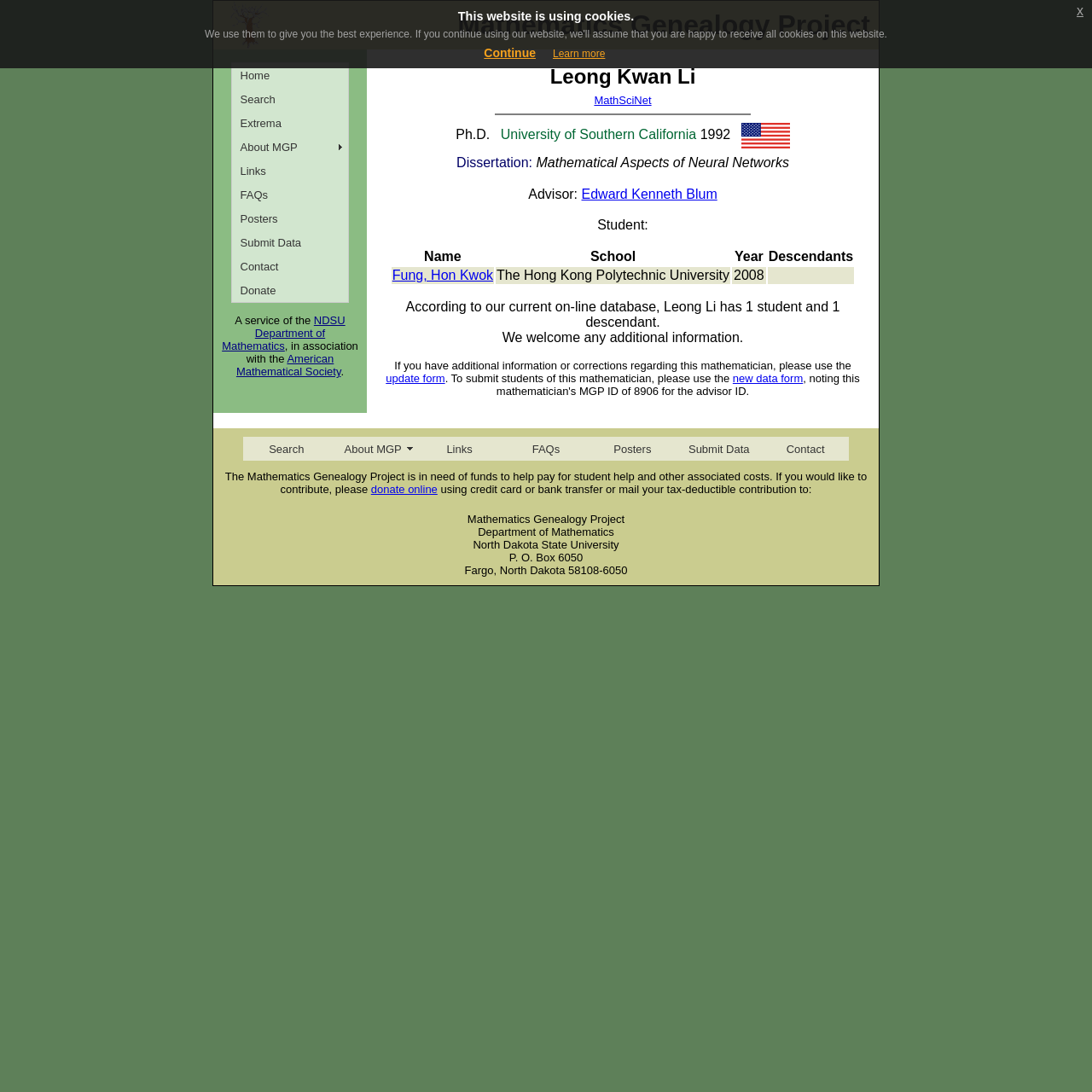Use a single word or phrase to answer the question: What is the name of the mathematician on this page?

Leong Li